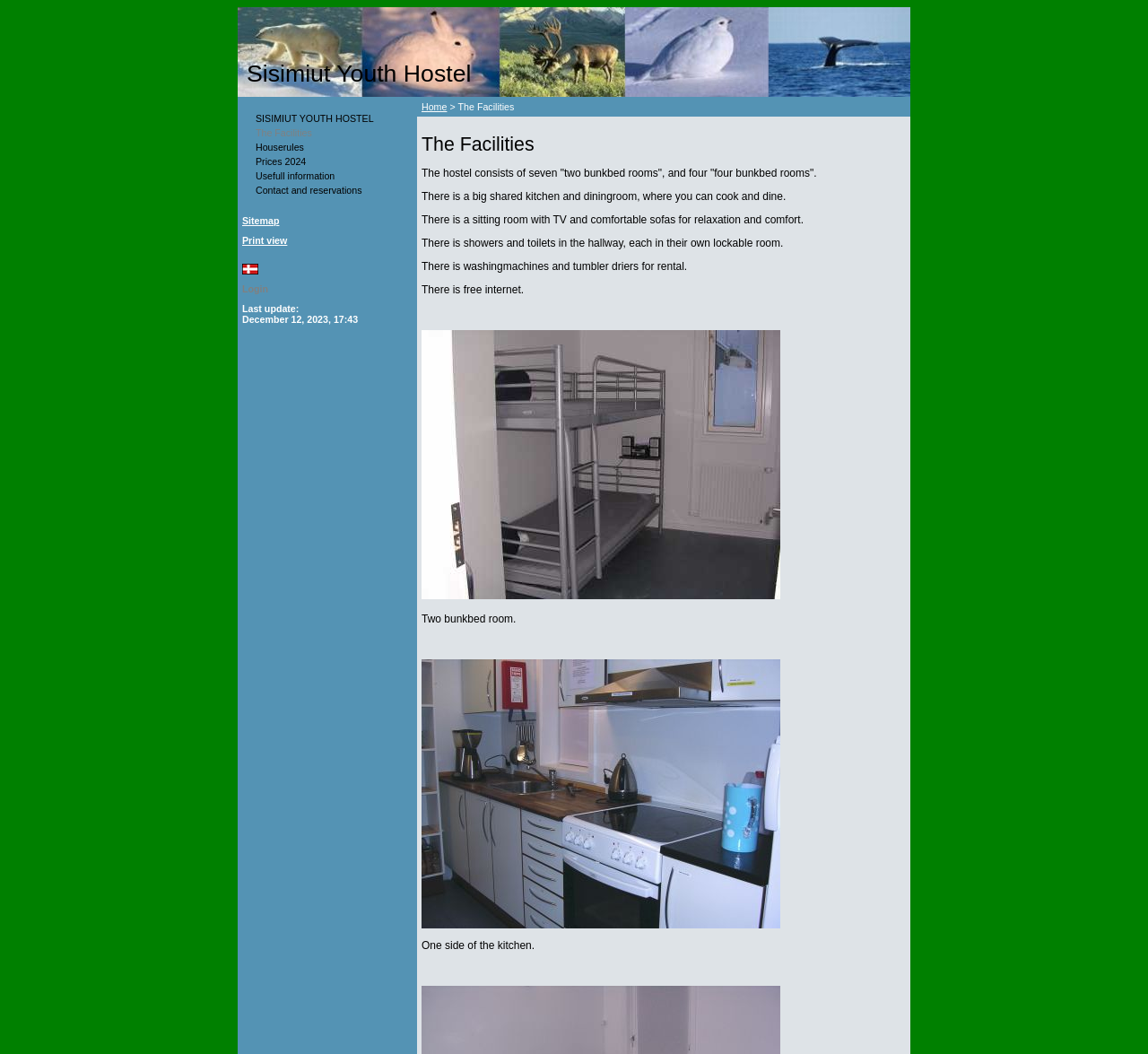What are the facilities provided by the youth hostel? Please answer the question using a single word or phrase based on the image.

Not specified